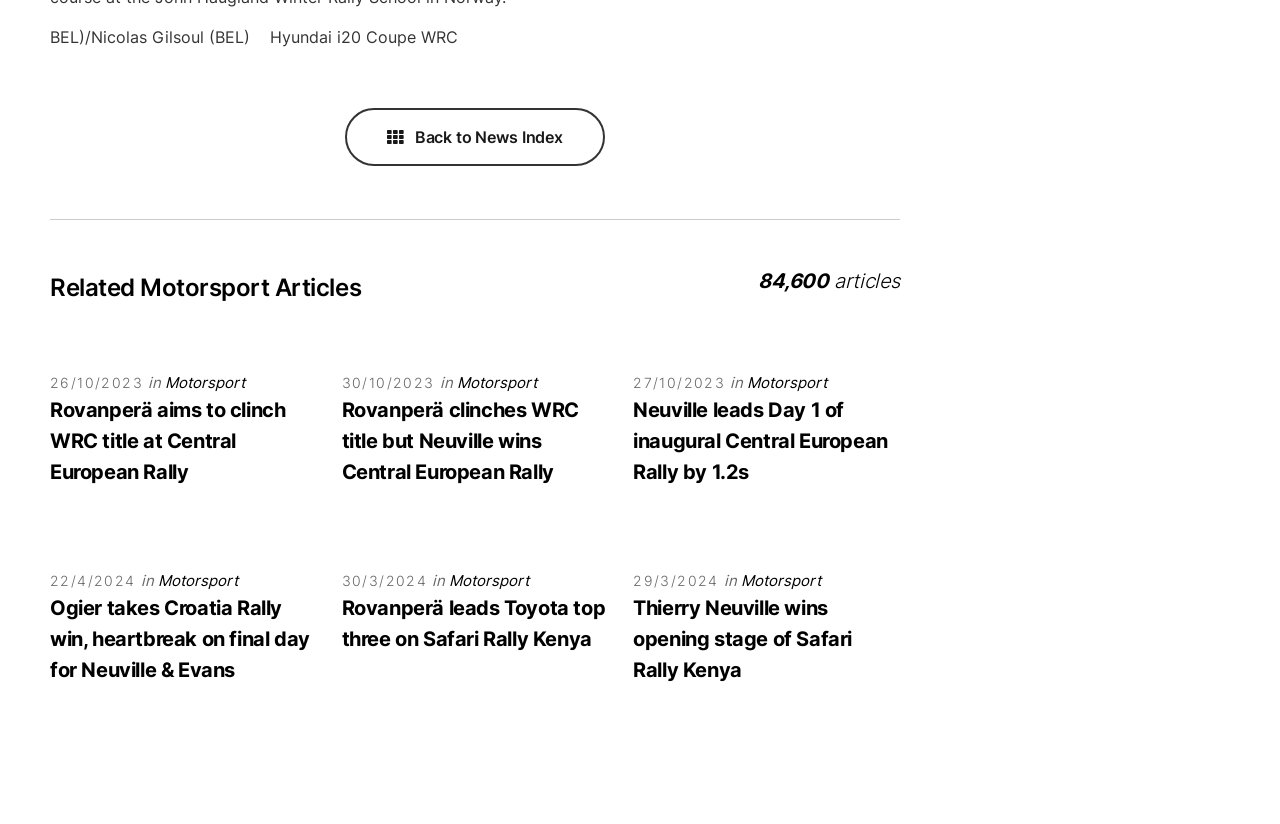Locate the bounding box of the UI element based on this description: "Motorsport". Provide four float numbers between 0 and 1 as [left, top, right, bottom].

[0.357, 0.452, 0.419, 0.475]